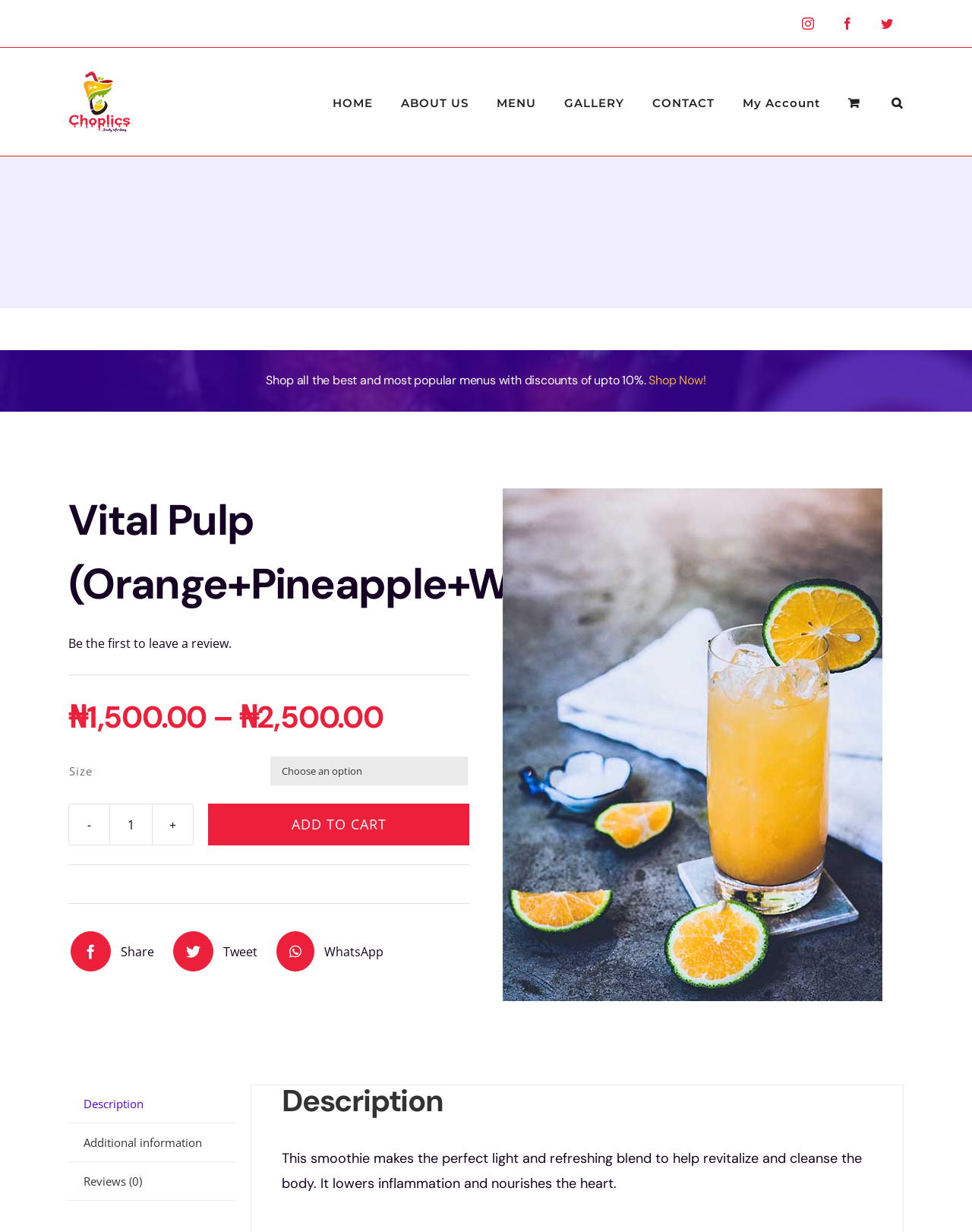How can I share this smoothie on social media?
Based on the image content, provide your answer in one word or a short phrase.

Facebook, Twitter, WhatsApp